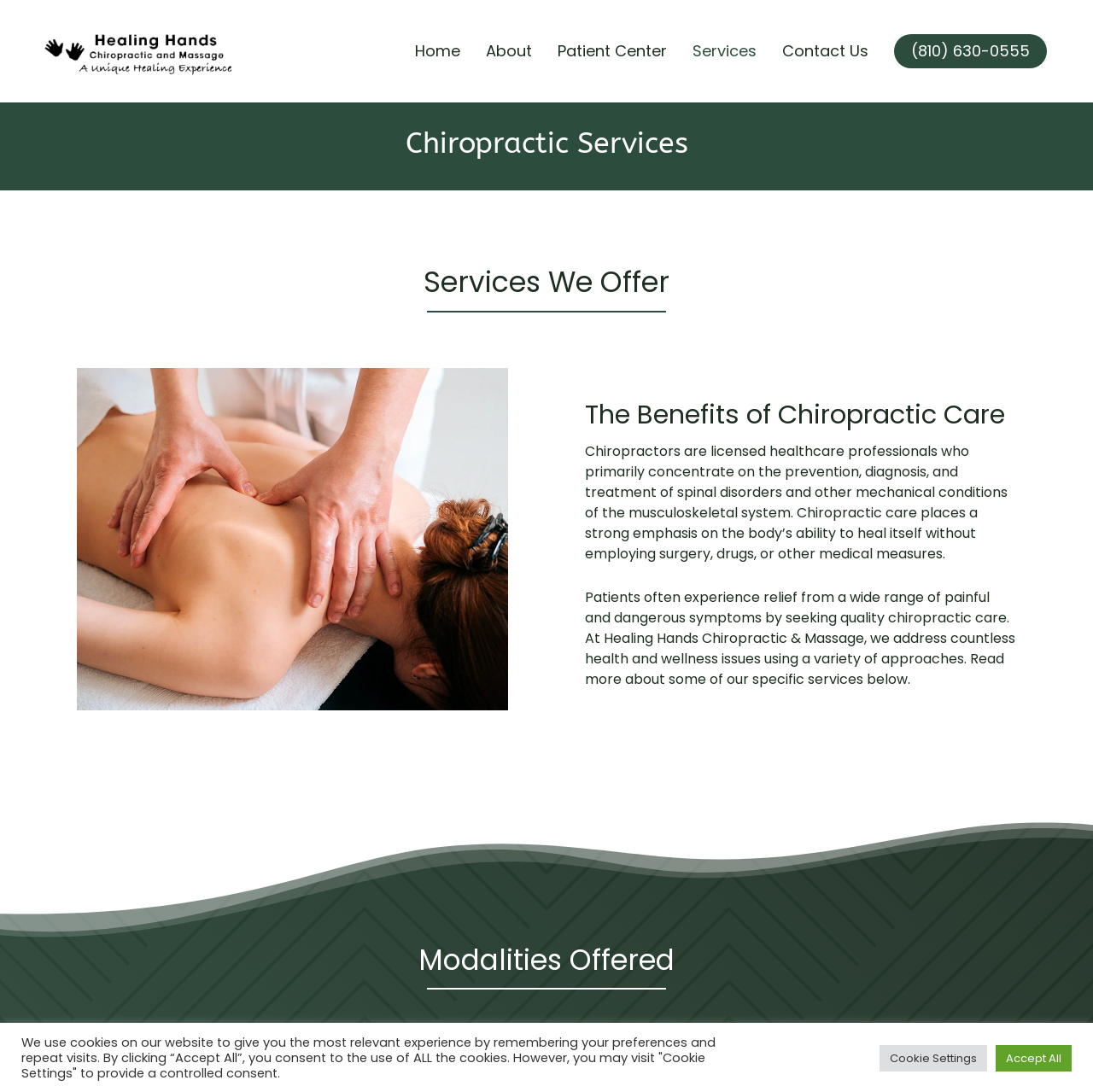What is the purpose of chiropractic care?
Please answer the question as detailed as possible based on the image.

The purpose of chiropractic care can be inferred from the text on the webpage, which mentions 'Chiropractic care places a strong emphasis on the body’s ability to heal itself without employing surgery, drugs, or other medical measures.' This suggests that the purpose of chiropractic care is to help the body heal itself without relying on surgery or drugs.